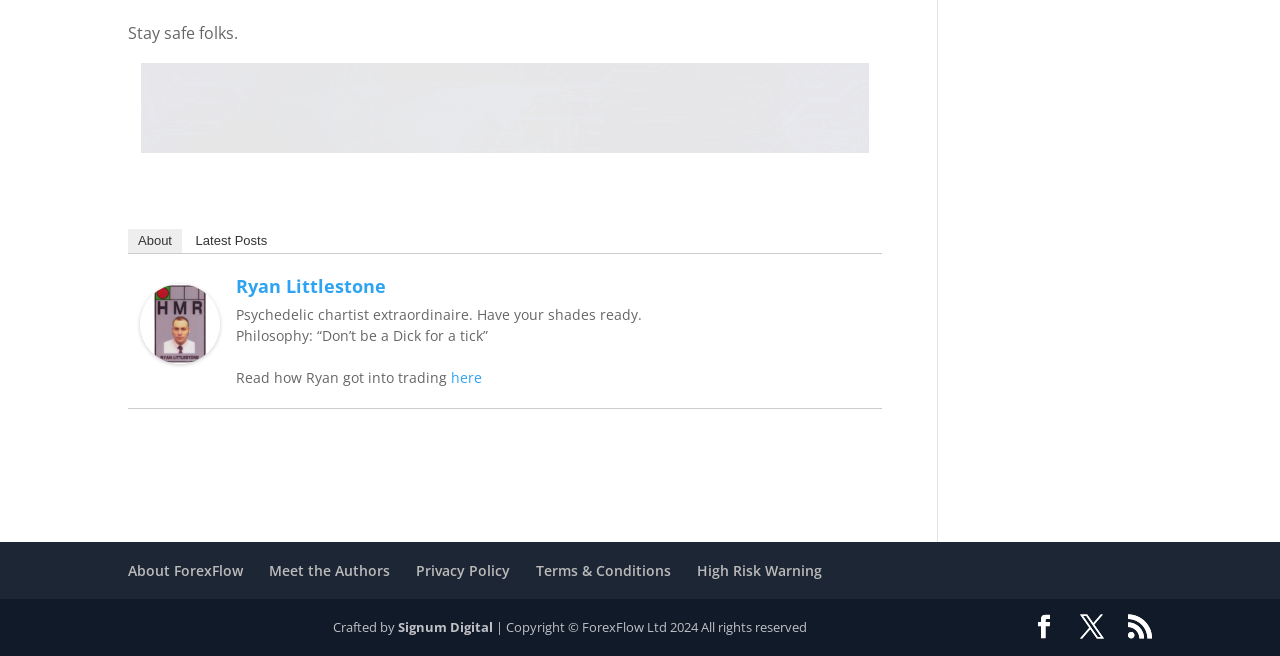Pinpoint the bounding box coordinates of the clickable area necessary to execute the following instruction: "Check the 'Latest Posts'". The coordinates should be given as four float numbers between 0 and 1, namely [left, top, right, bottom].

[0.145, 0.349, 0.217, 0.385]